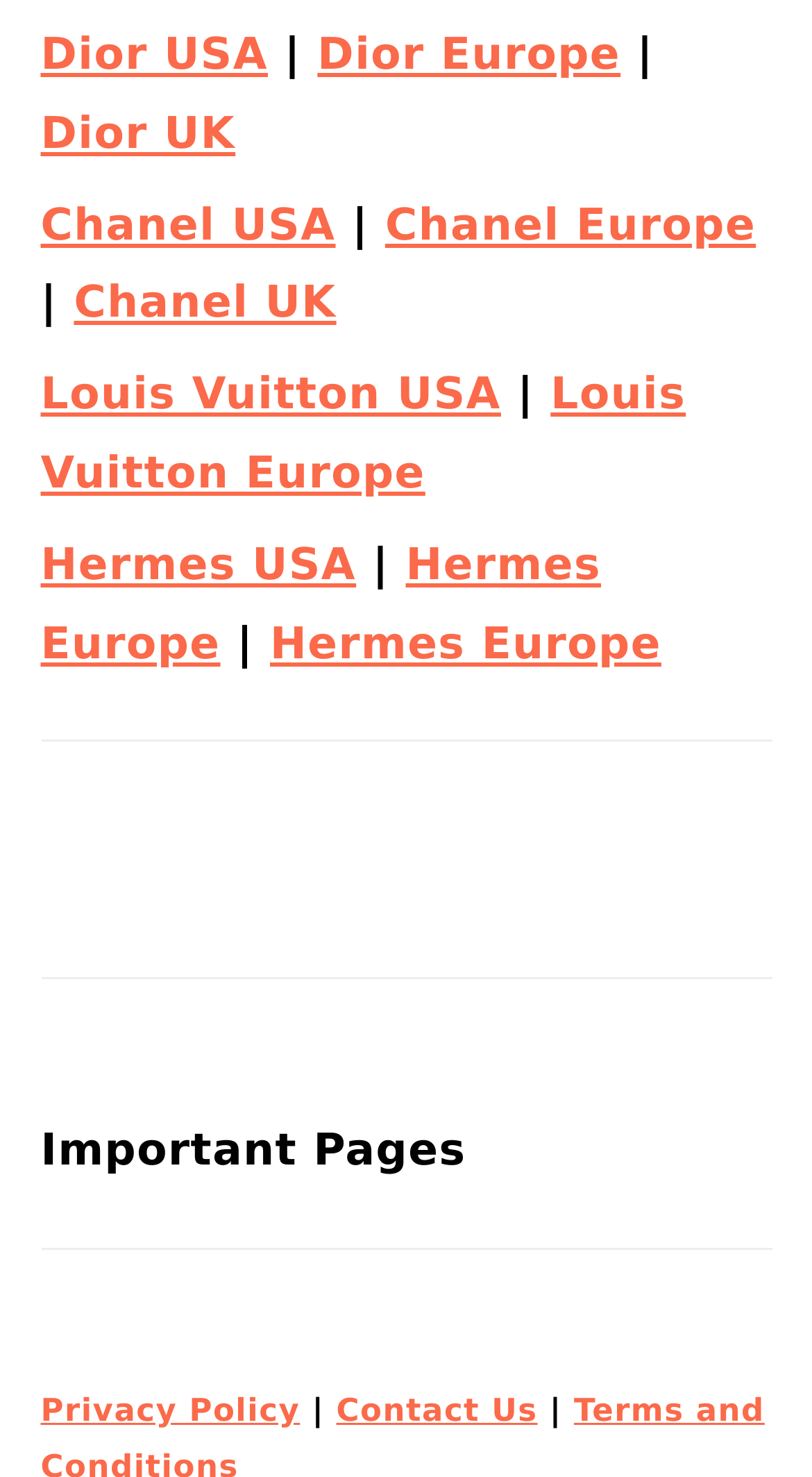Determine the bounding box coordinates for the region that must be clicked to execute the following instruction: "go to Dior USA".

[0.05, 0.02, 0.33, 0.054]